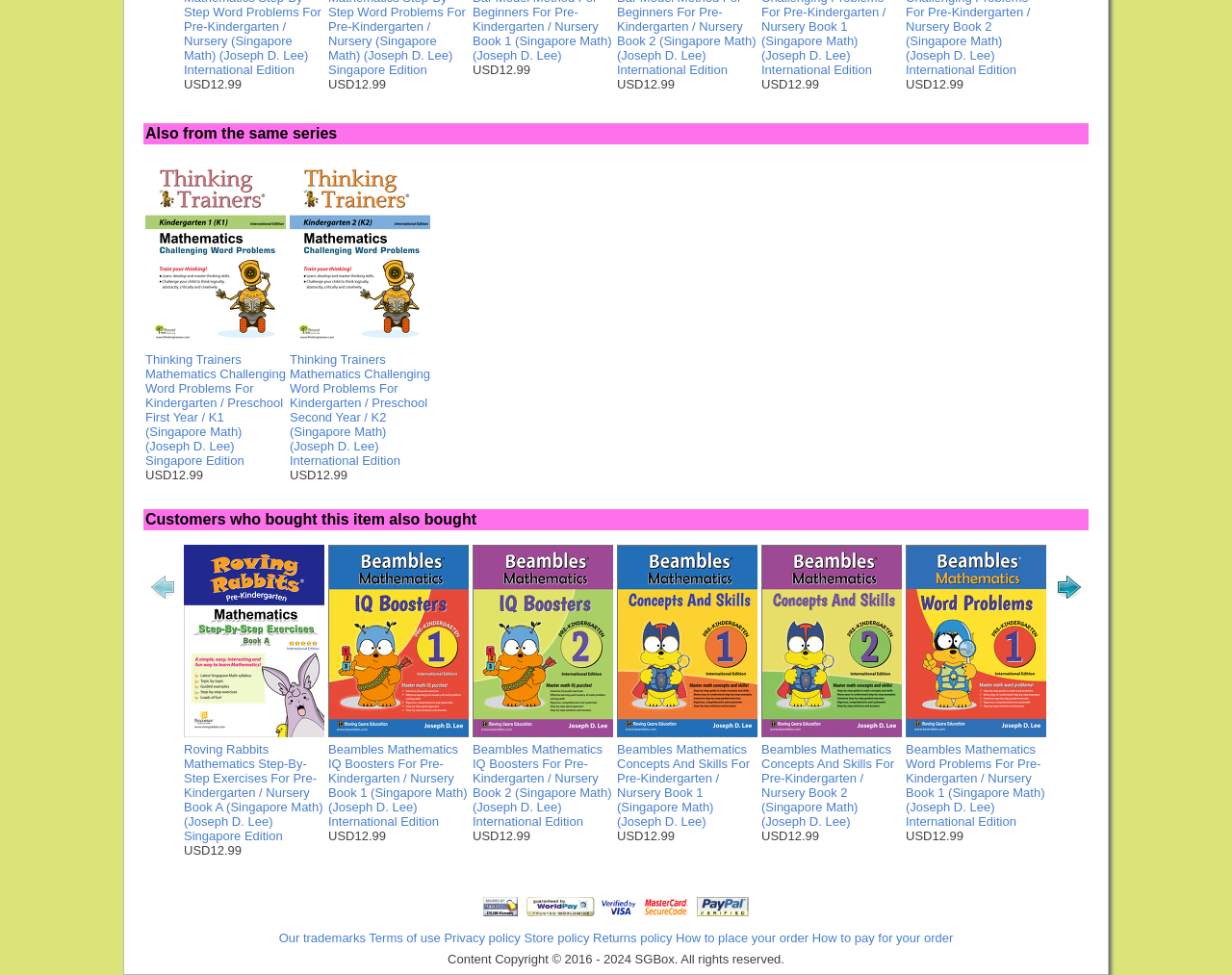What type of security certificate is used on this website?
Look at the image and answer the question using a single word or phrase.

128-bit SSL